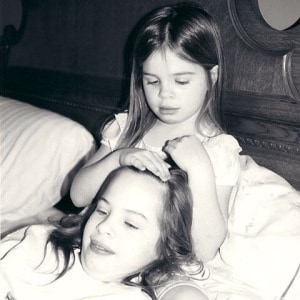Give a detailed account of everything present in the image.

The image depicts two young girls engaged in a tender moment of sibling interaction. One girl, with long brown hair, is sitting on the bed, gently touching the head of the other girl, who is lying beside her with a peaceful expression. This intimate scene captures the essence of their sisterly bond, highlighting the nurturing and protective instincts that often develop between siblings. The backdrop features a classic wooden headboard, reminiscent of a cozy home environment, suggesting warmth and familiarity. This photograph beautifully encapsulates moments of childhood innocence and connection, reflective of the complex and loving dynamics shared between siblings, particularly in the context of navigating life's challenges together.